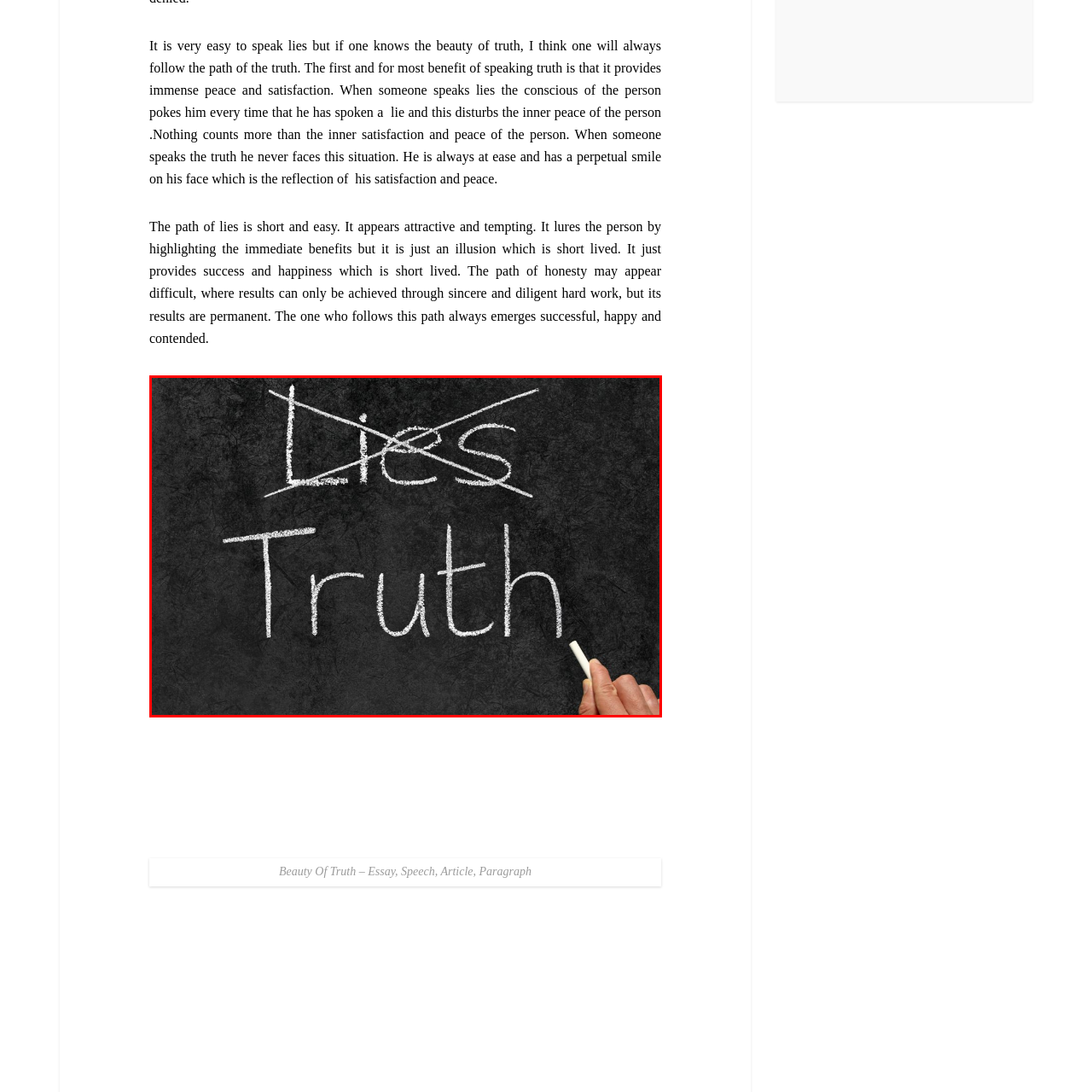What is written below 'Lies' on the chalkboard?
Analyze the image surrounded by the red bounding box and answer the question in detail.

The word 'Truth' is boldly and clearly inscribed below 'Lies' on the chalkboard, signifying clarity, integrity, and the strength of honesty.